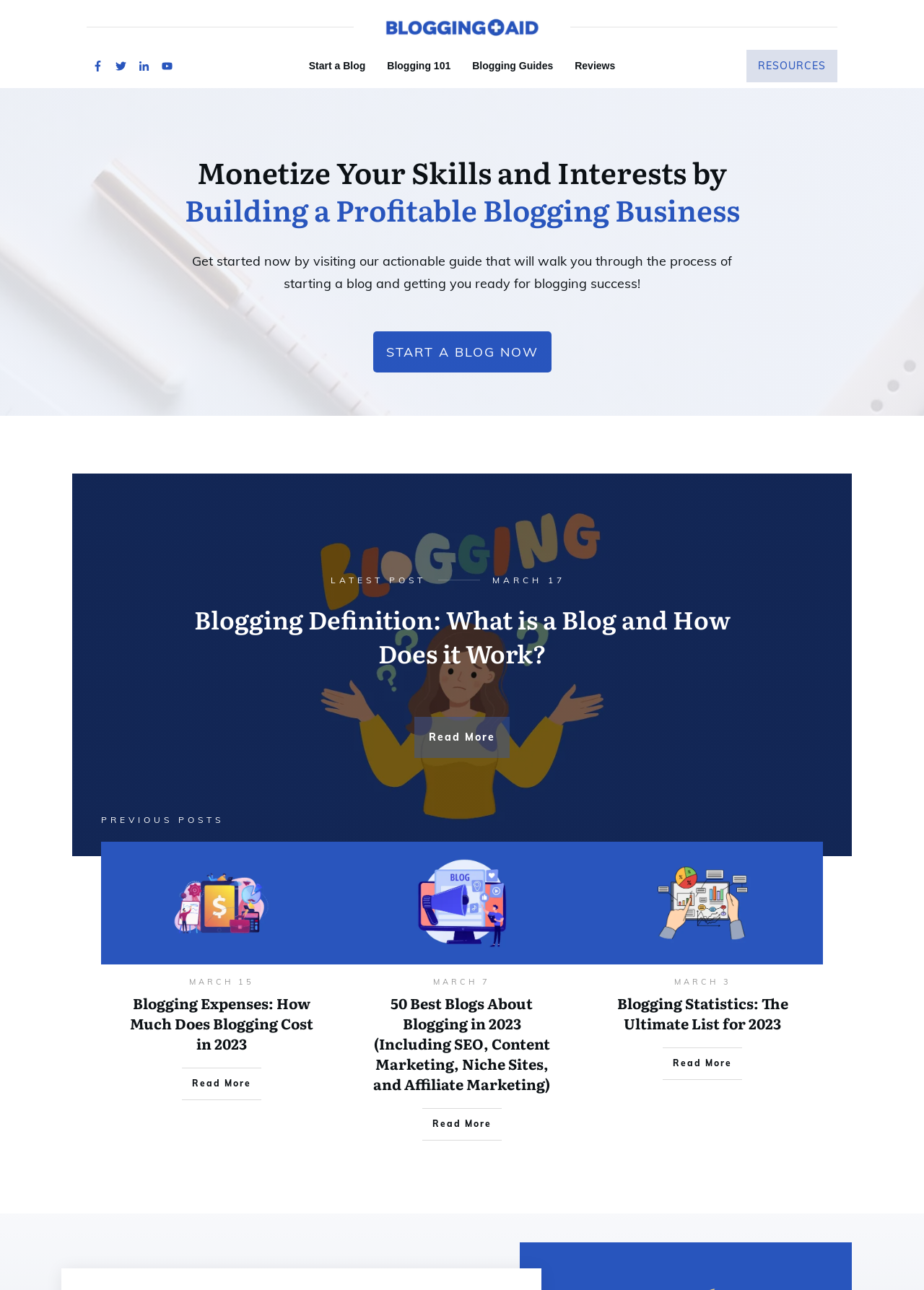What is the call-to-action on the webpage?
Please give a detailed and elaborate explanation in response to the question.

The webpage has a prominent link that reads 'START A BLOG NOW', which suggests that the call-to-action on the webpage is to encourage users to start a blog.